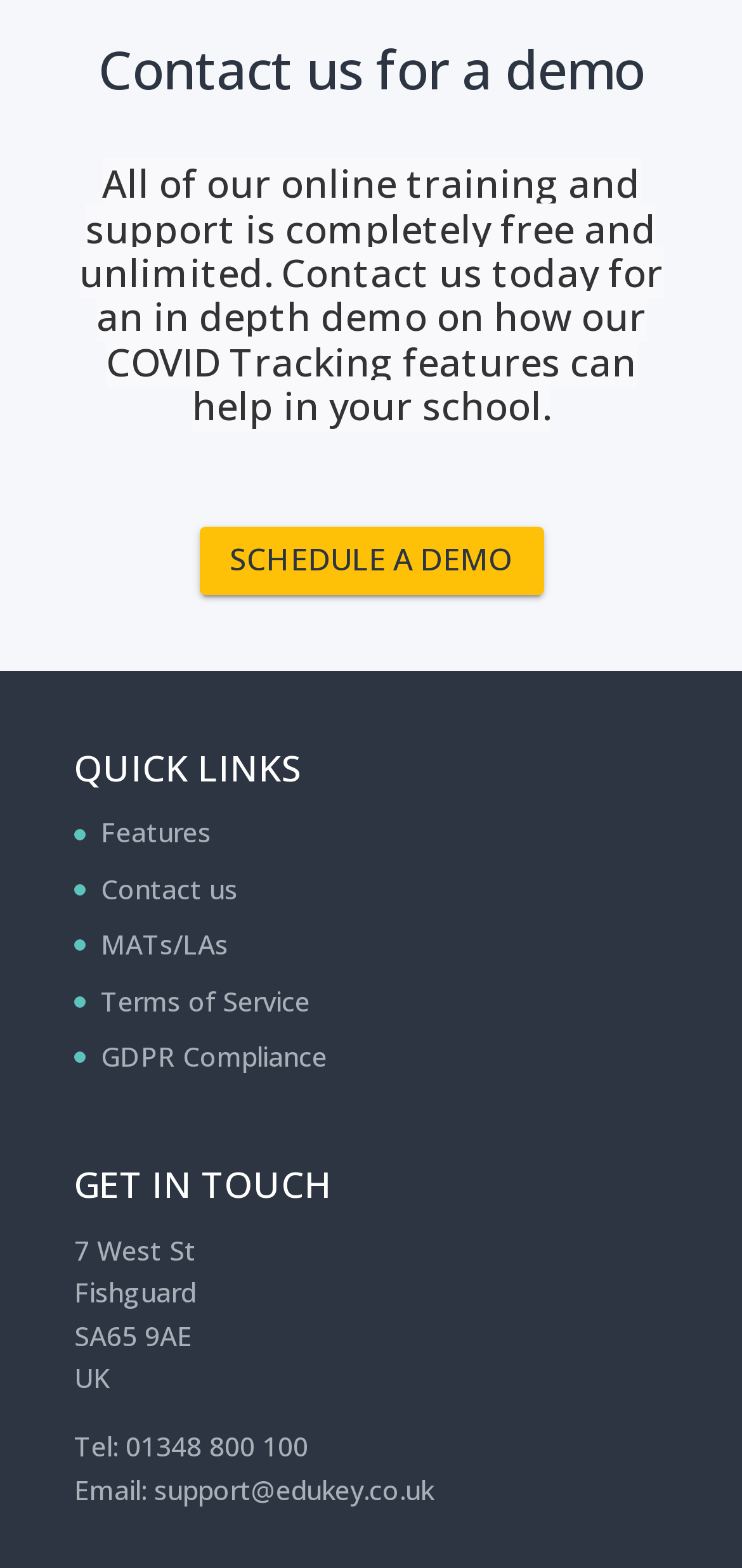What is the company's phone number?
Please look at the screenshot and answer using one word or phrase.

01348 800 100